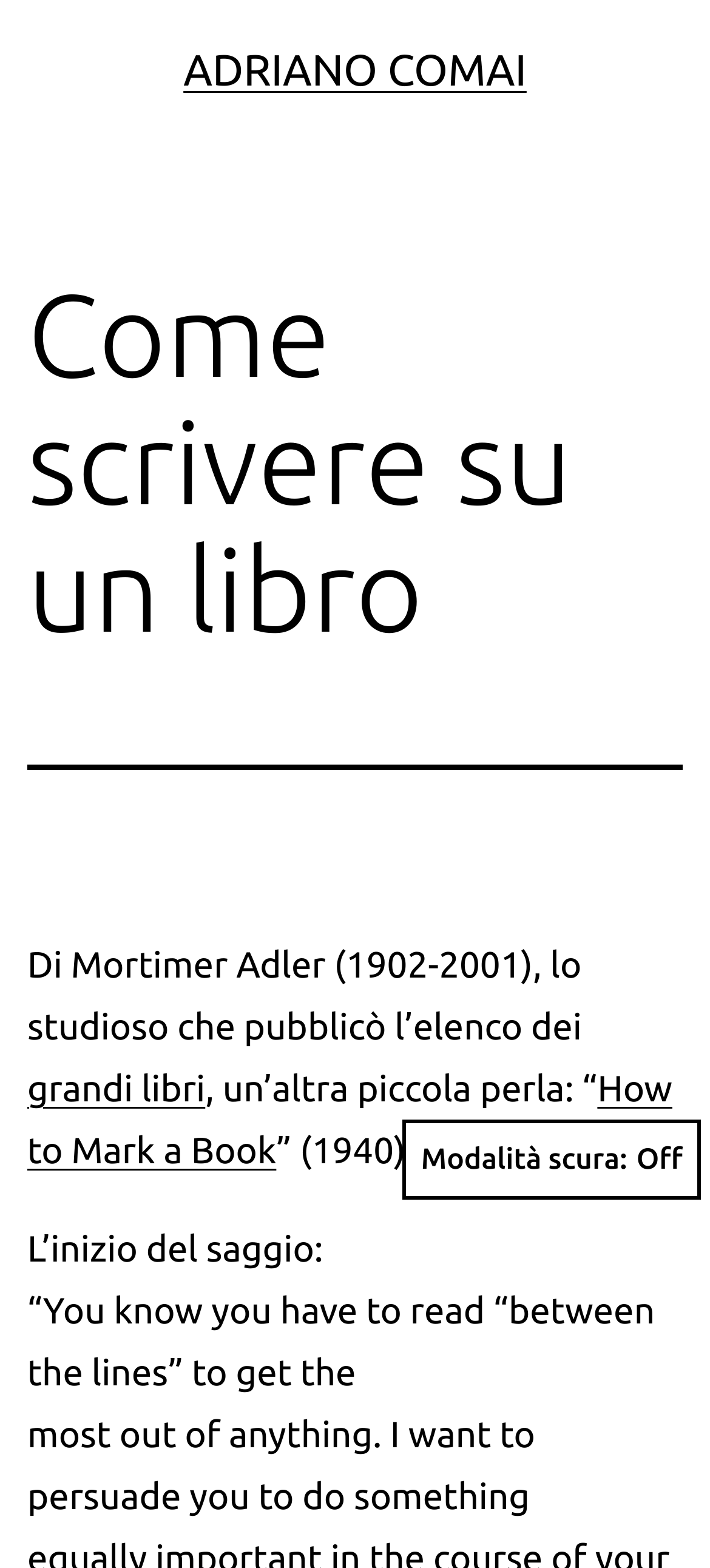What is the year 'How to Mark a Book' was published?
Based on the visual details in the image, please answer the question thoroughly.

The answer can be found in the text '(1940)' which is part of the sentence 'un’altra piccola perla: “How to Mark a Book” (1940).' indicating that the book was published in 1940.